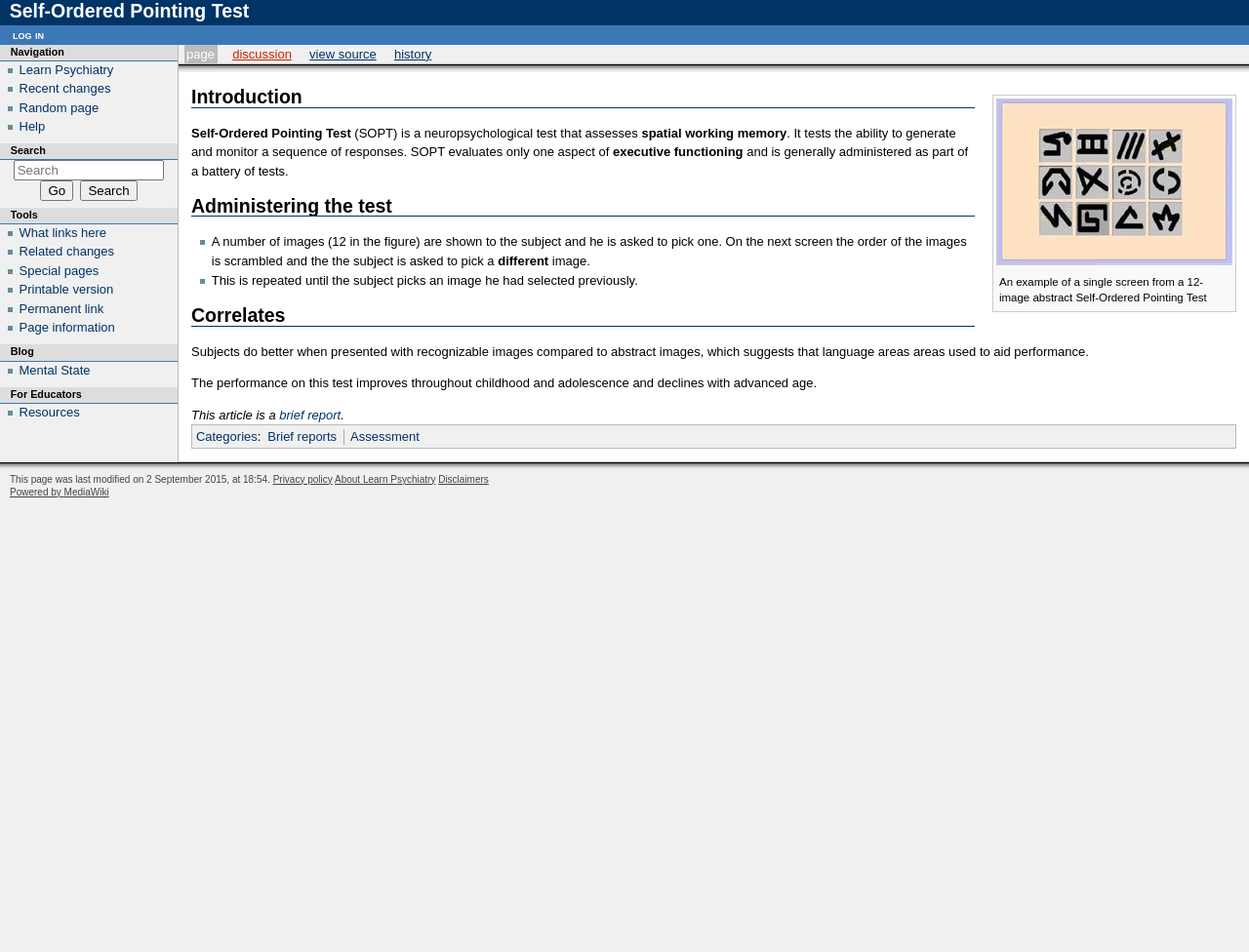Determine the bounding box coordinates of the section to be clicked to follow the instruction: "search for something". The coordinates should be given as four float numbers between 0 and 1, formatted as [left, top, right, bottom].

[0.011, 0.168, 0.132, 0.19]